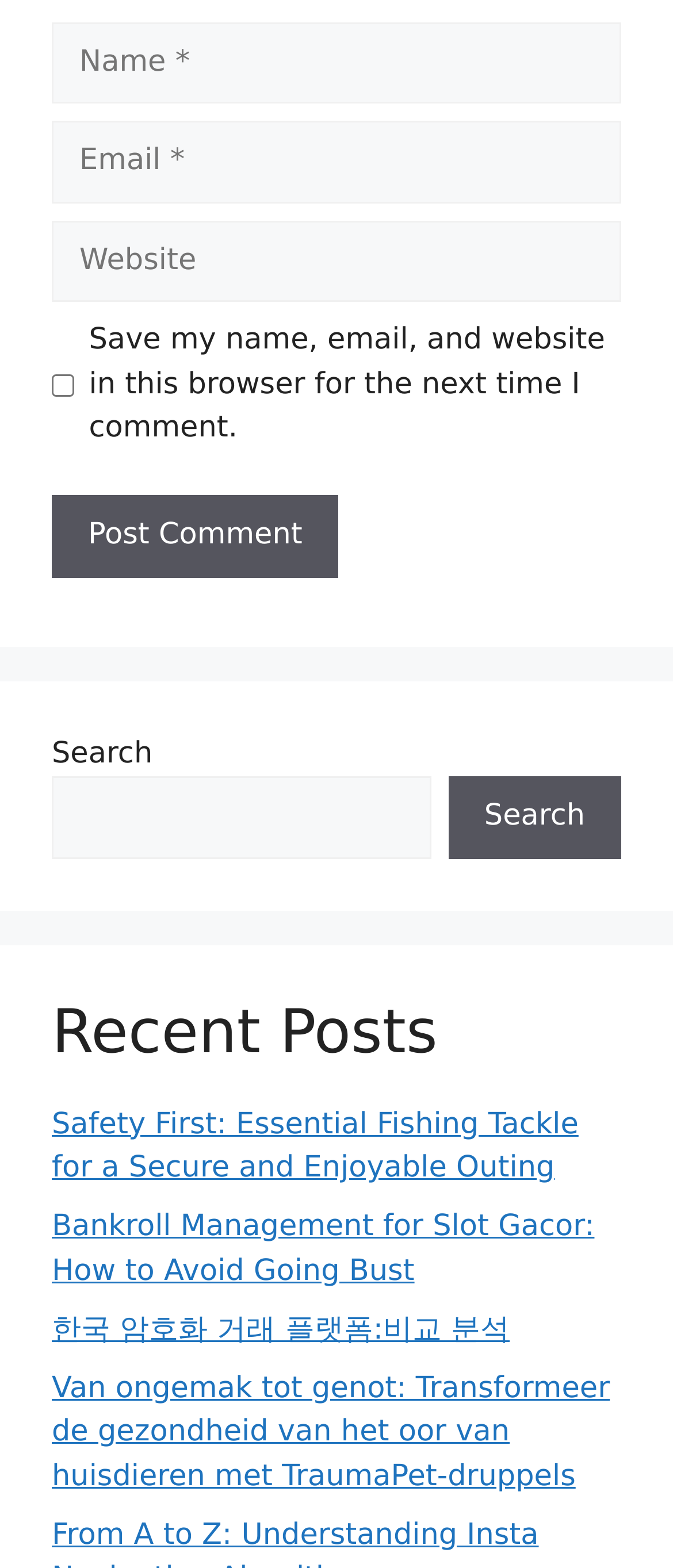Determine the bounding box coordinates for the area that needs to be clicked to fulfill this task: "Read about Yoga". The coordinates must be given as four float numbers between 0 and 1, i.e., [left, top, right, bottom].

None